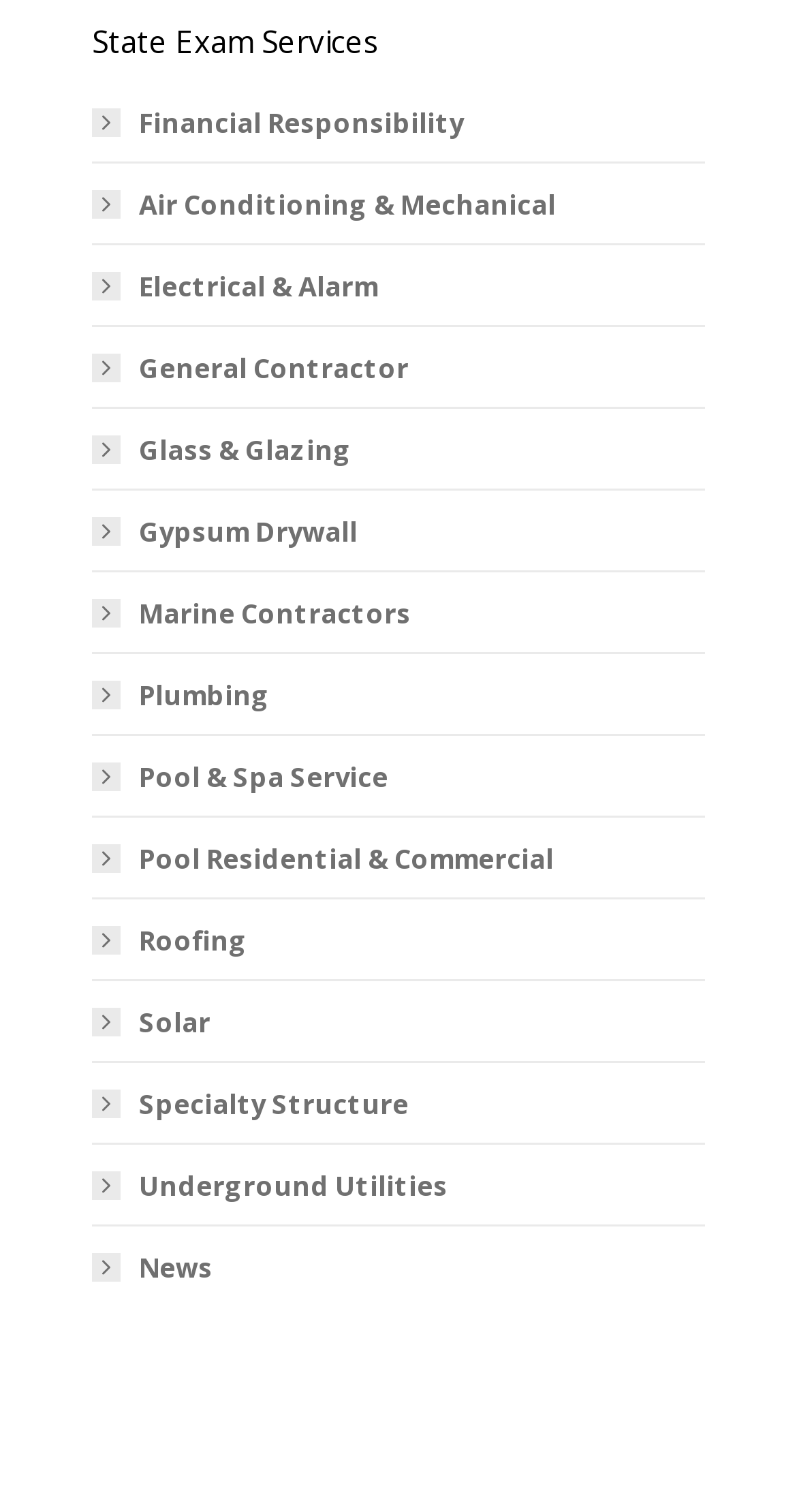Answer the question in one word or a short phrase:
How many services are listed?

15